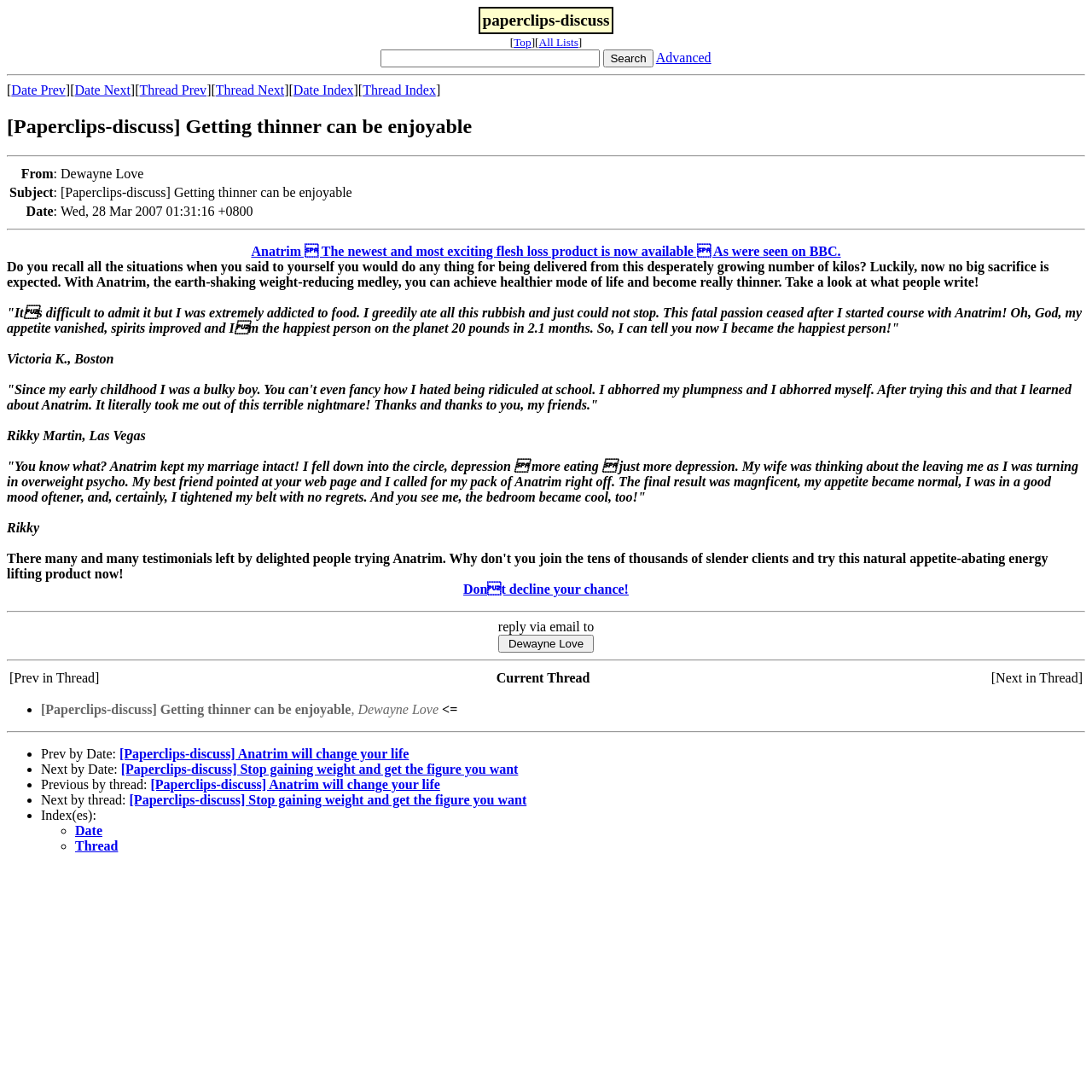Provide the bounding box coordinates of the area you need to click to execute the following instruction: "View 'Date Index'".

[0.269, 0.076, 0.324, 0.089]